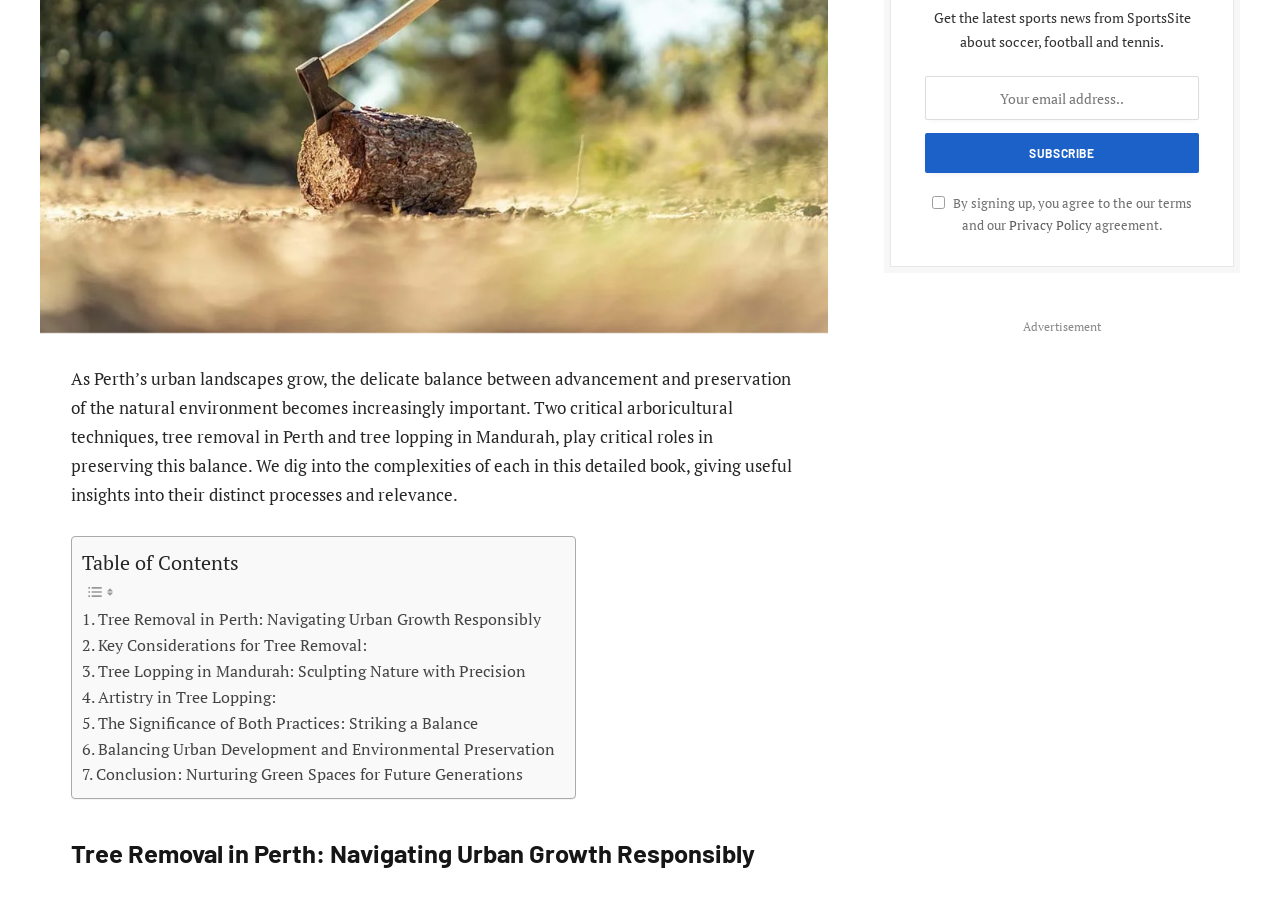Identify the bounding box for the UI element that is described as follows: "value="Subscribe"".

[0.723, 0.149, 0.937, 0.193]